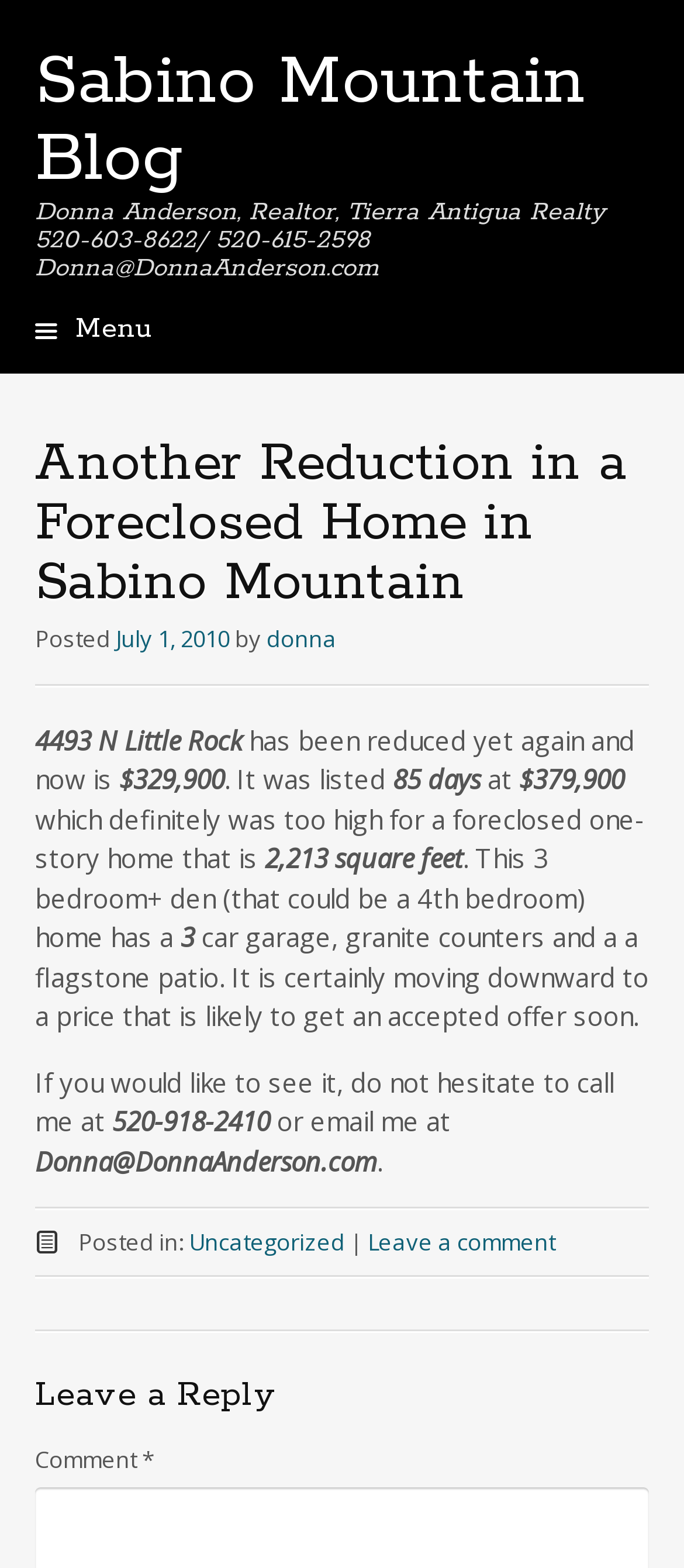Provide a one-word or one-phrase answer to the question:
What is the contact email of the author?

Donna@DonnaAnderson.com